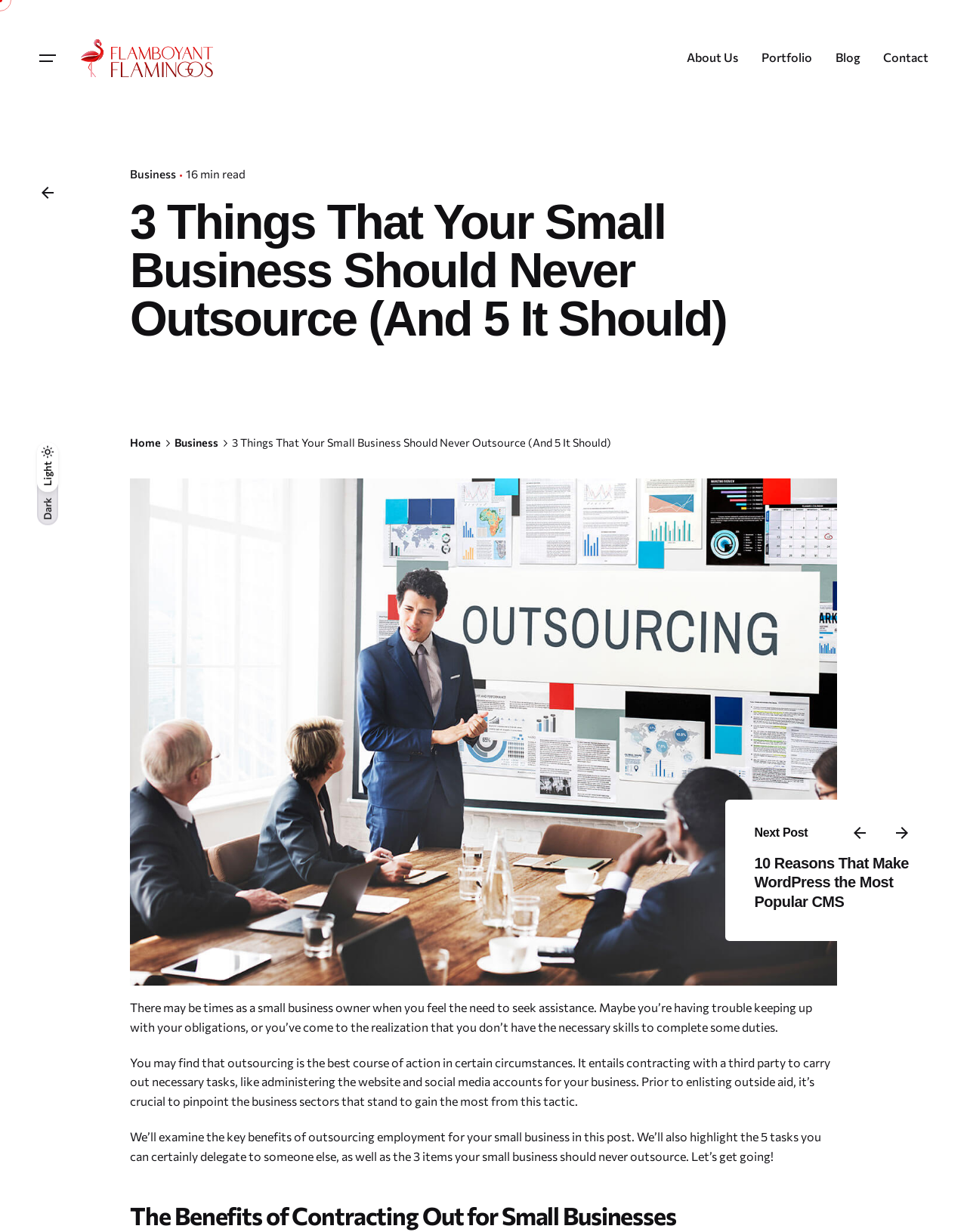Determine the bounding box coordinates of the area to click in order to meet this instruction: "Click the 'Business' link".

[0.135, 0.135, 0.182, 0.146]